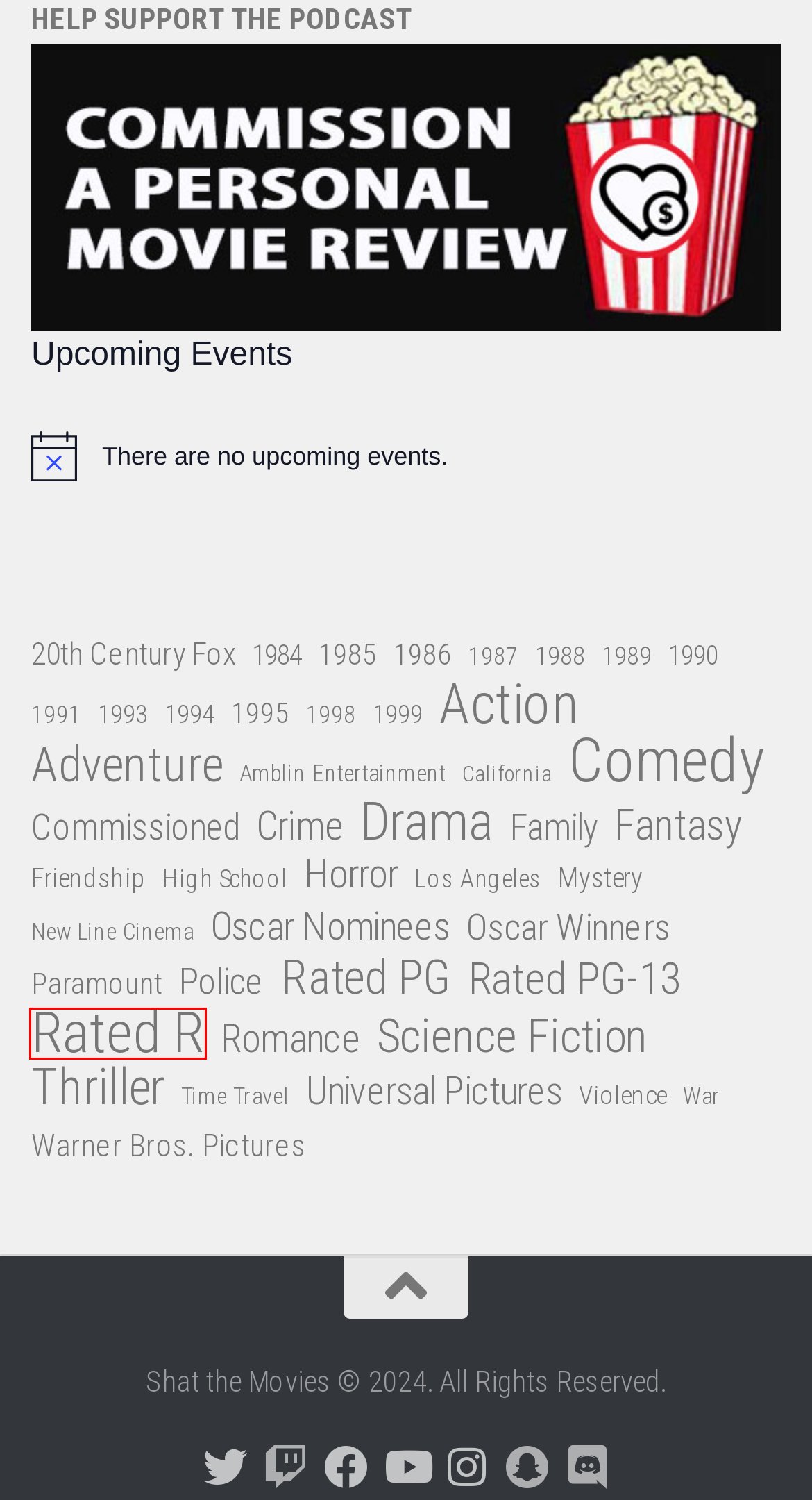You have a screenshot of a webpage with a red bounding box highlighting a UI element. Your task is to select the best webpage description that corresponds to the new webpage after clicking the element. Here are the descriptions:
A. Violence - Shat the Movies
B. 1991 - Shat the Movies
C. Romance - Shat the Movies
D. 1999 - Shat the Movies
E. High School - Shat the Movies
F. Family - Shat the Movies
G. 1984 - Shat the Movies
H. Rated R - Shat the Movies

H